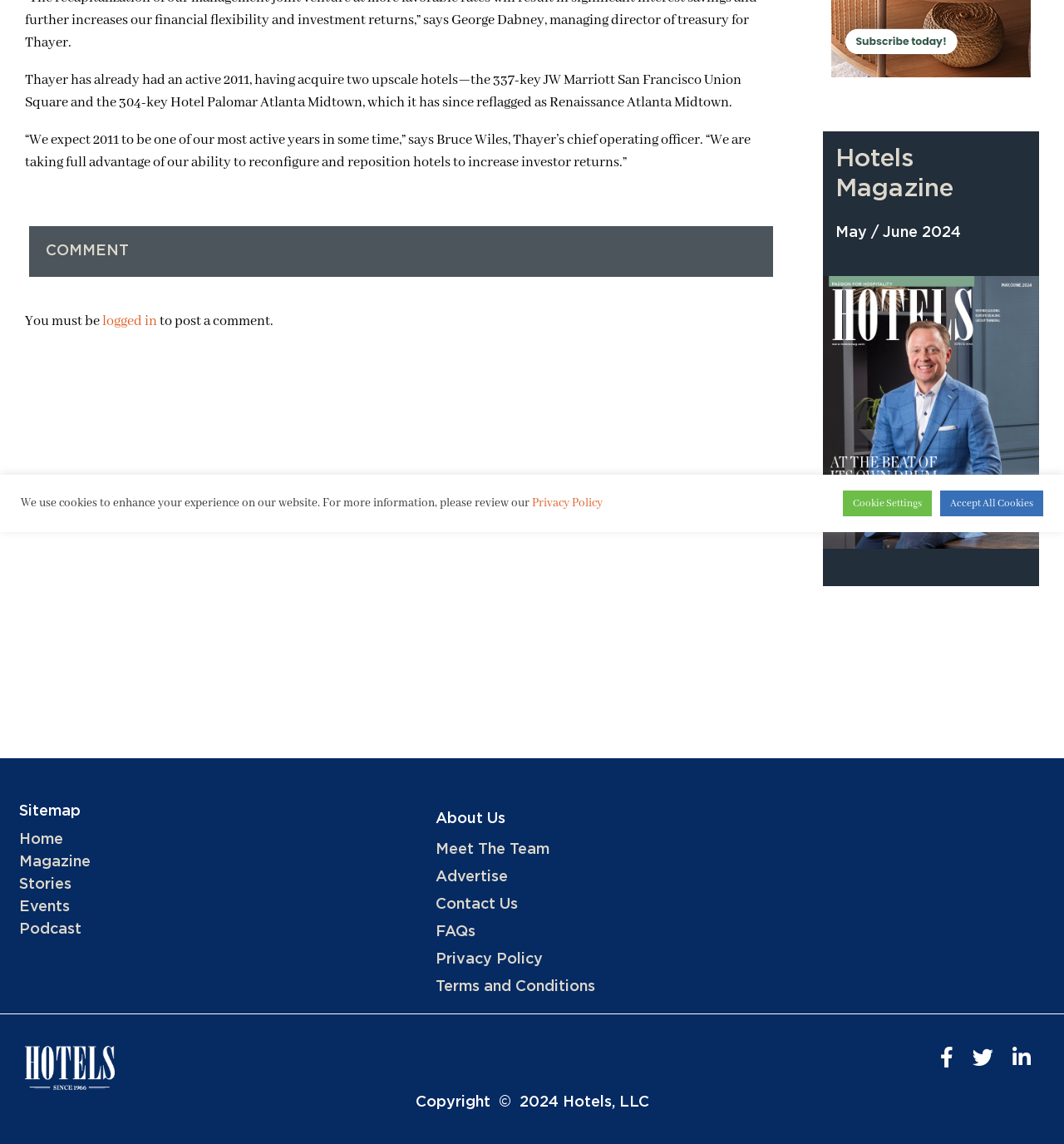Based on the element description: "Advertise", identify the bounding box coordinates for this UI element. The coordinates must be four float numbers between 0 and 1, listed as [left, top, right, bottom].

[0.409, 0.76, 0.477, 0.773]